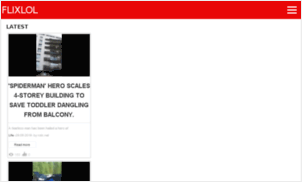Provide a comprehensive description of the image.

The image features a news article on the FlixLol website, showcasing a striking moment where a heroic individual, referred to as the "Spiderman" hero, scales a four-storey building. The headline reads: "SPIDERMAN' HERO SCALES 4-STOREY BUILDING TO SAVE TODDLER DANGLING FROM BALCONY," indicating an inspiring act of bravery. This incident highlights the lengths to which one can go to ensure the safety of others, emphasizing themes of courage and heroism. The layout underscores the latest news stories, providing a glimpse into what readers might expect to engage with.